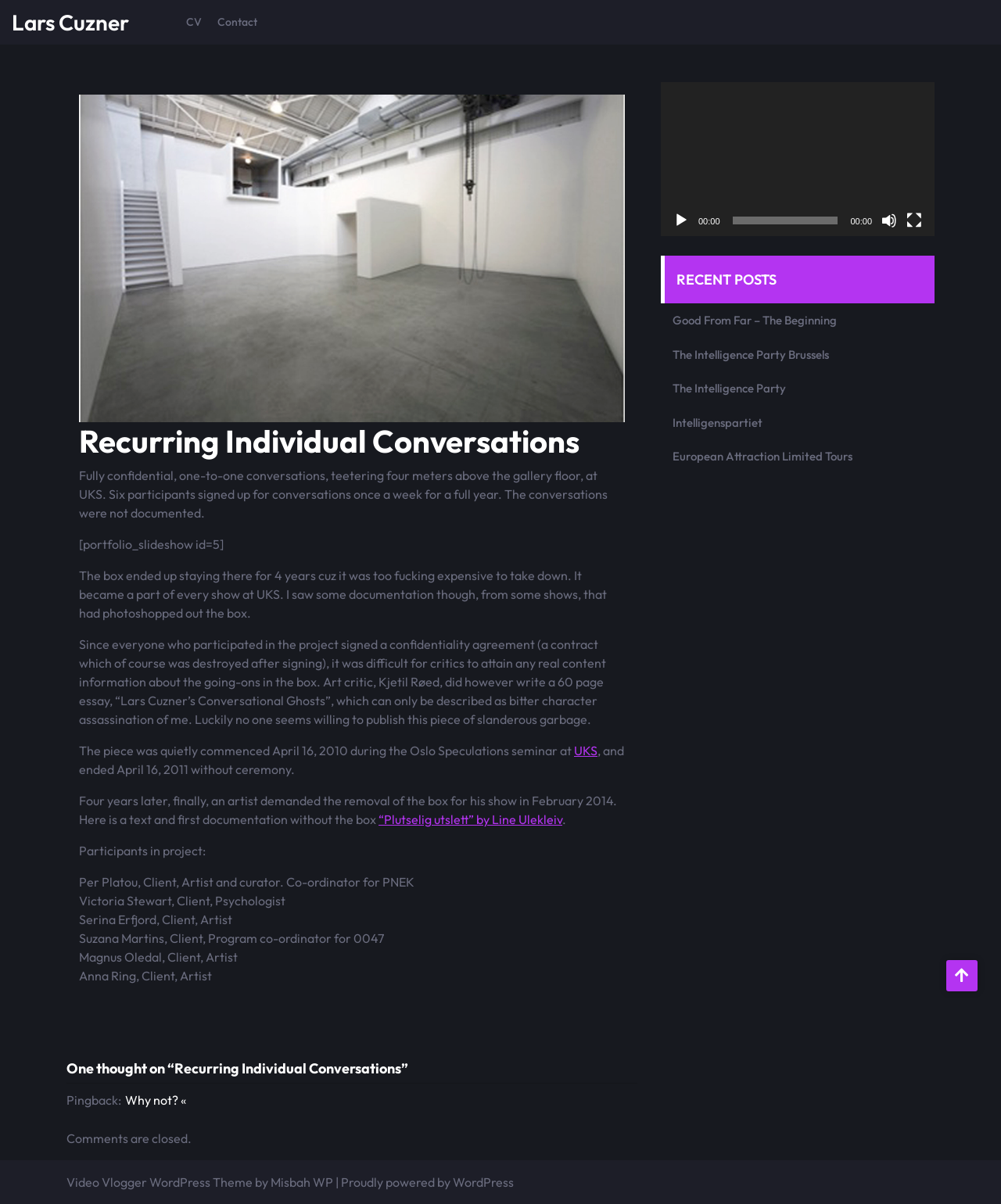Provide the bounding box coordinates for the UI element described in this sentence: "Video Vlogger WordPress Theme". The coordinates should be four float values between 0 and 1, i.e., [left, top, right, bottom].

[0.066, 0.976, 0.252, 0.989]